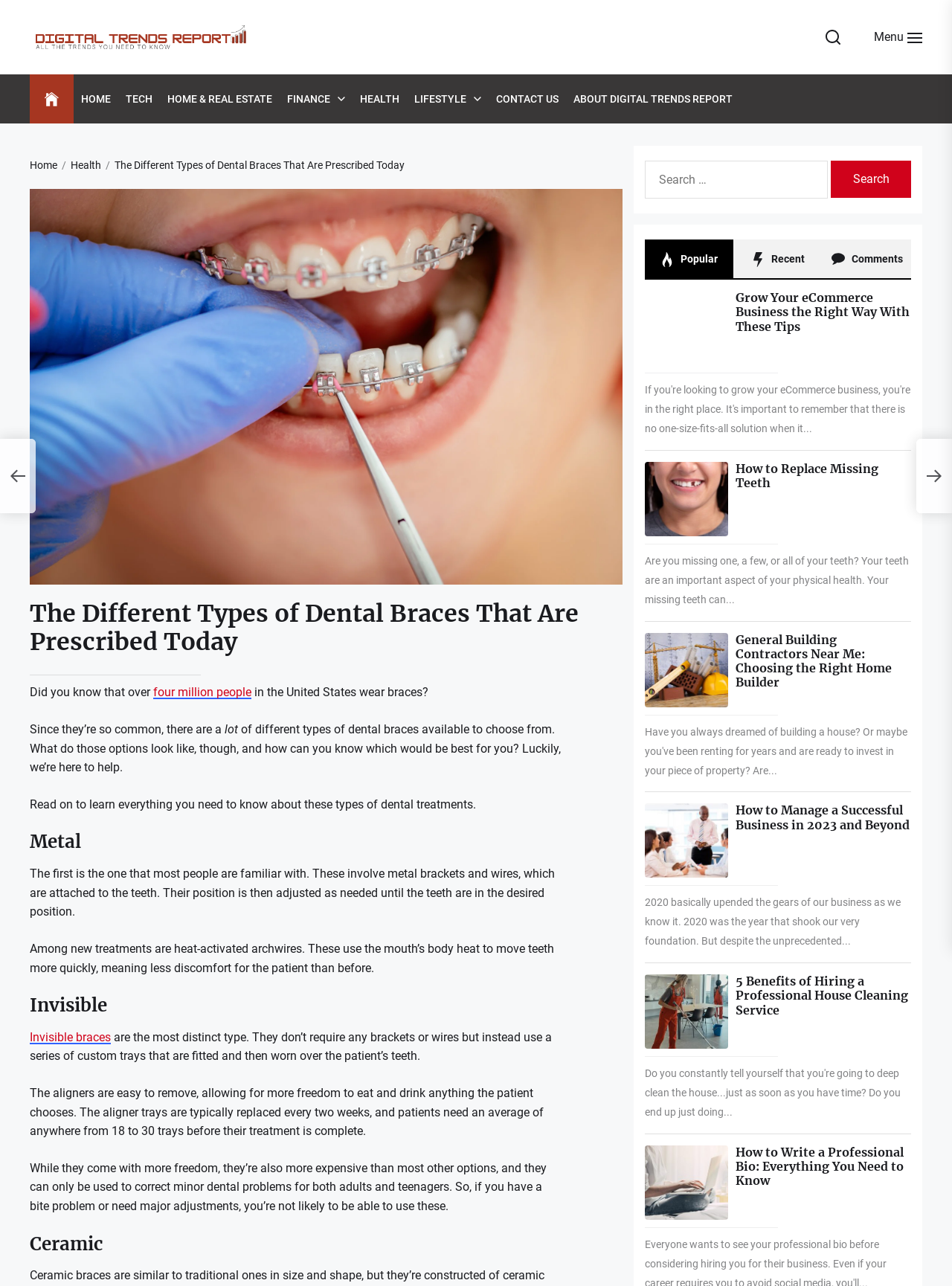Using the information in the image, could you please answer the following question in detail:
How many trays are typically needed for invisible braces treatment?

According to the webpage content, I found a section that describes invisible braces, which use a series of custom trays that are fitted and then worn over the patient's teeth. The aligner trays are typically replaced every two weeks, and patients need an average of anywhere from 18 to 30 trays before their treatment is complete.